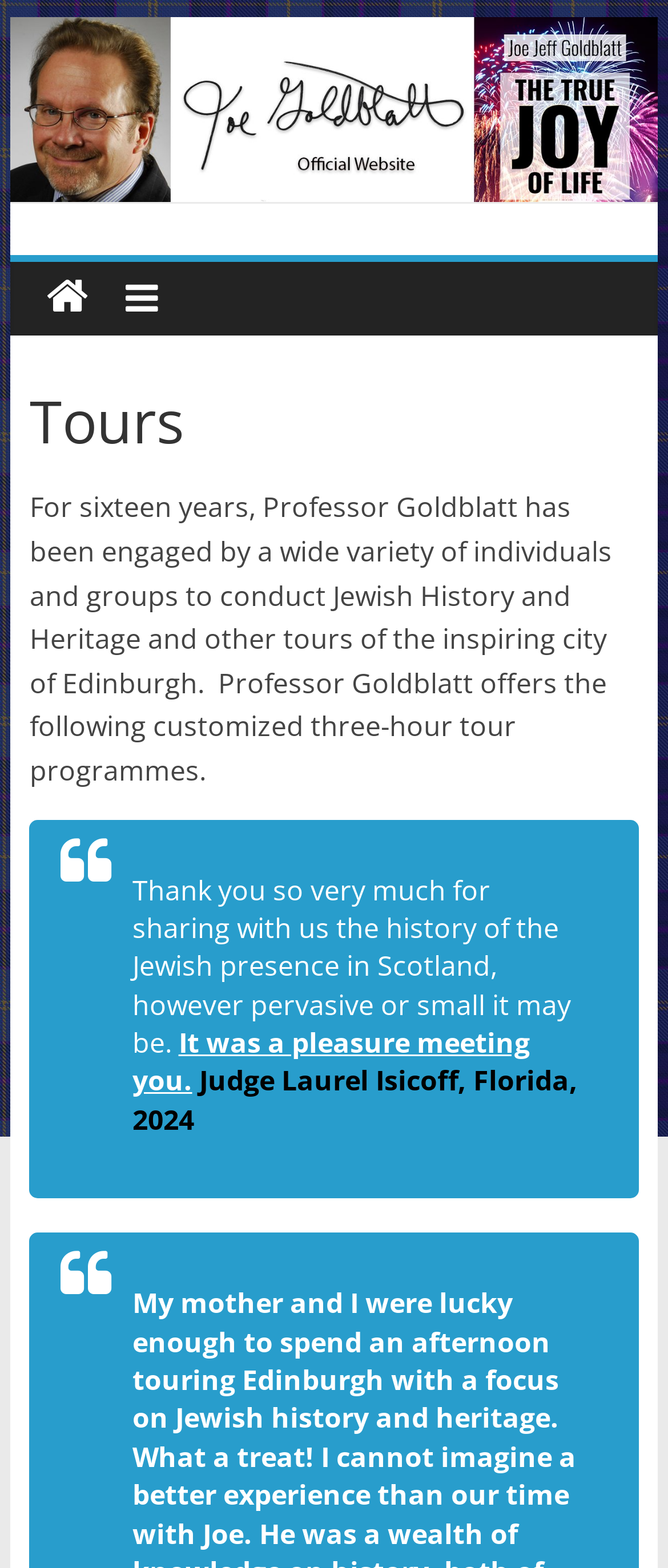Respond to the question below with a single word or phrase:
What type of tours does Professor Goldblatt offer?

Jewish History and Heritage